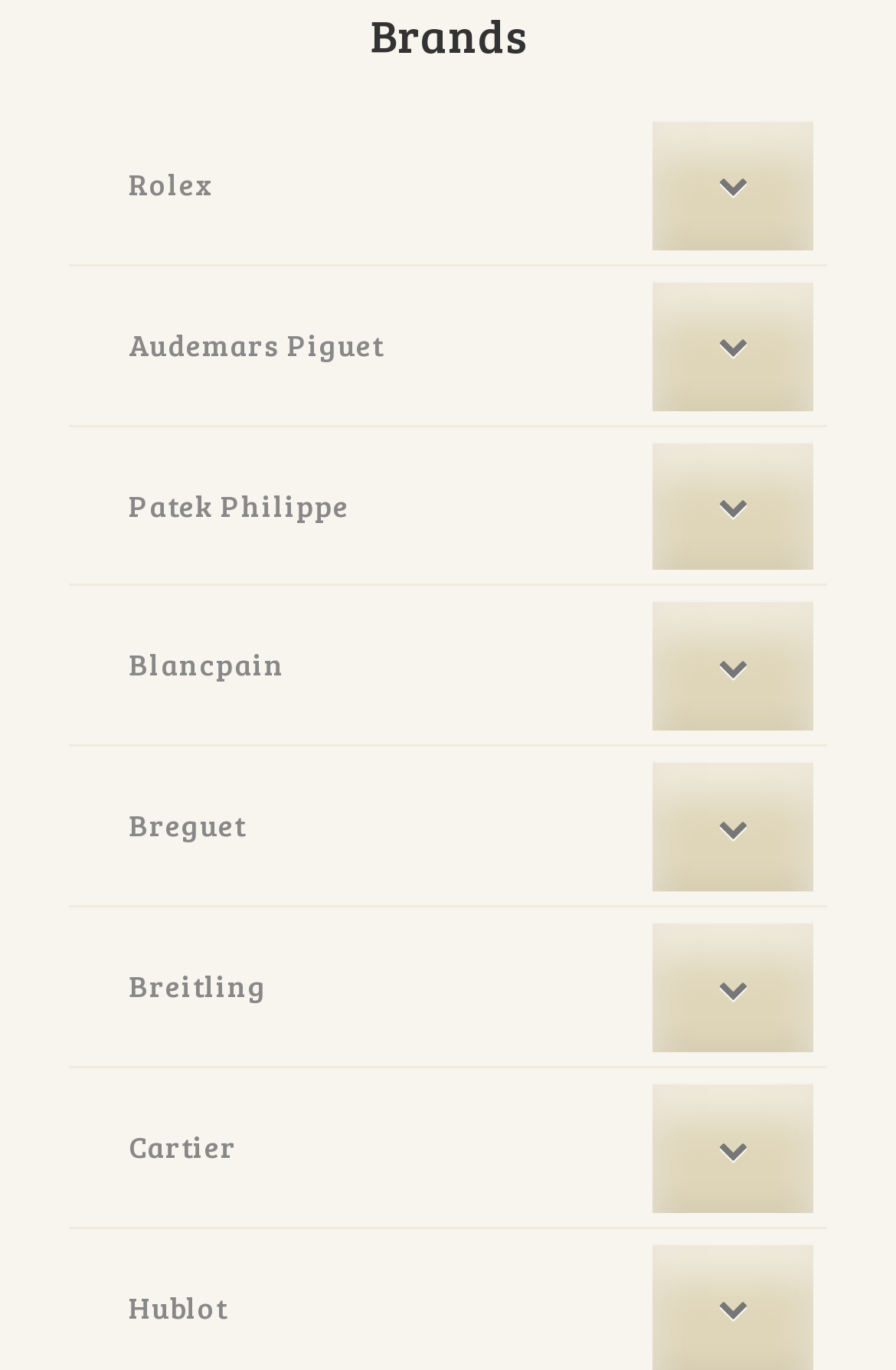Extract the bounding box coordinates of the UI element described: "parent_node: Breguet aria-label="Toggle Submenu"". Provide the coordinates in the format [left, top, right, bottom] with values ranging from 0 to 1.

[0.728, 0.556, 0.908, 0.651]